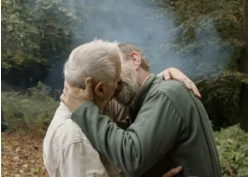Please provide a detailed answer to the question below based on the screenshot: 
What is the emotional tone of the image?

The image conveys a deep sense of intimacy and connection between the two older men, which is evident from their close embrace and foreheads touching, suggesting a profound understanding and shared history.